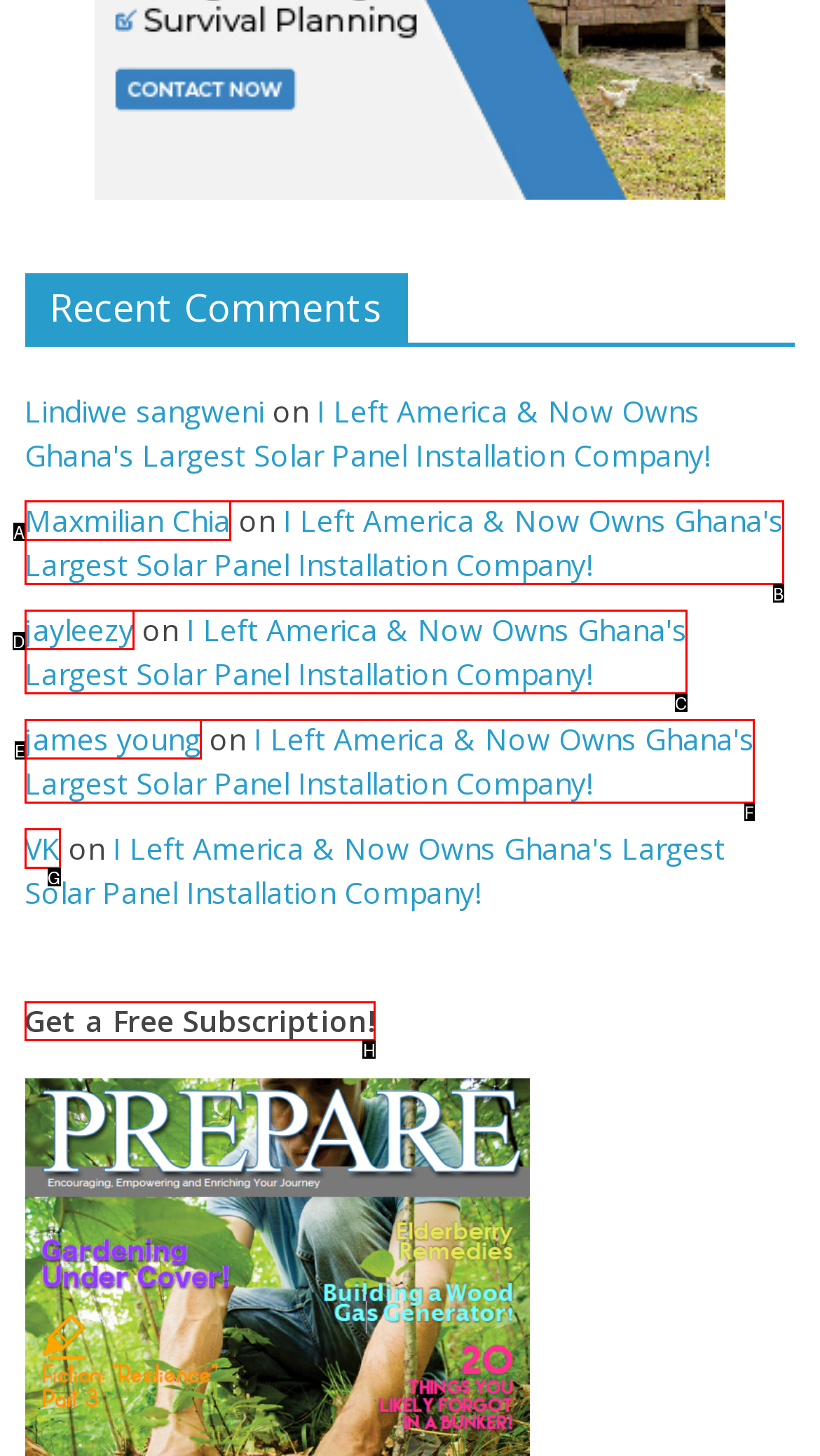Identify which lettered option completes the task: get a free subscription. Provide the letter of the correct choice.

H